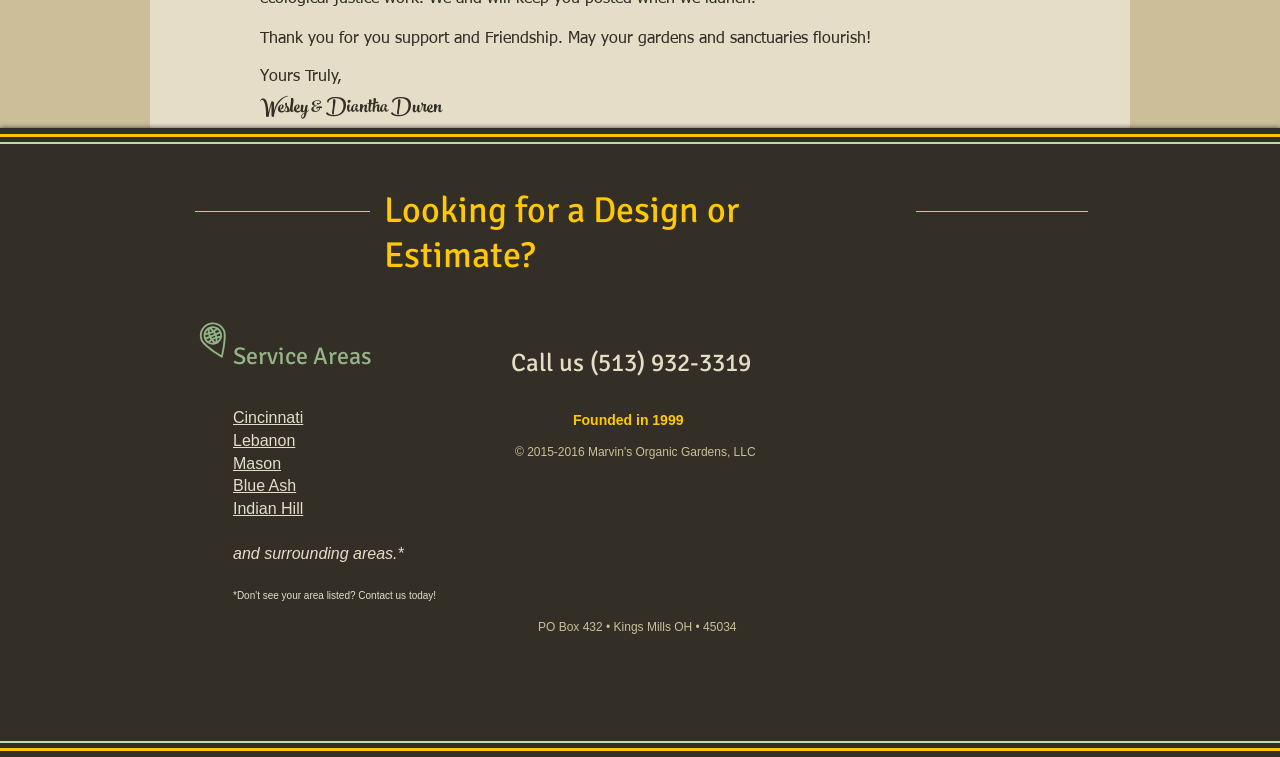Answer in one word or a short phrase: 
How many social media links are there?

3